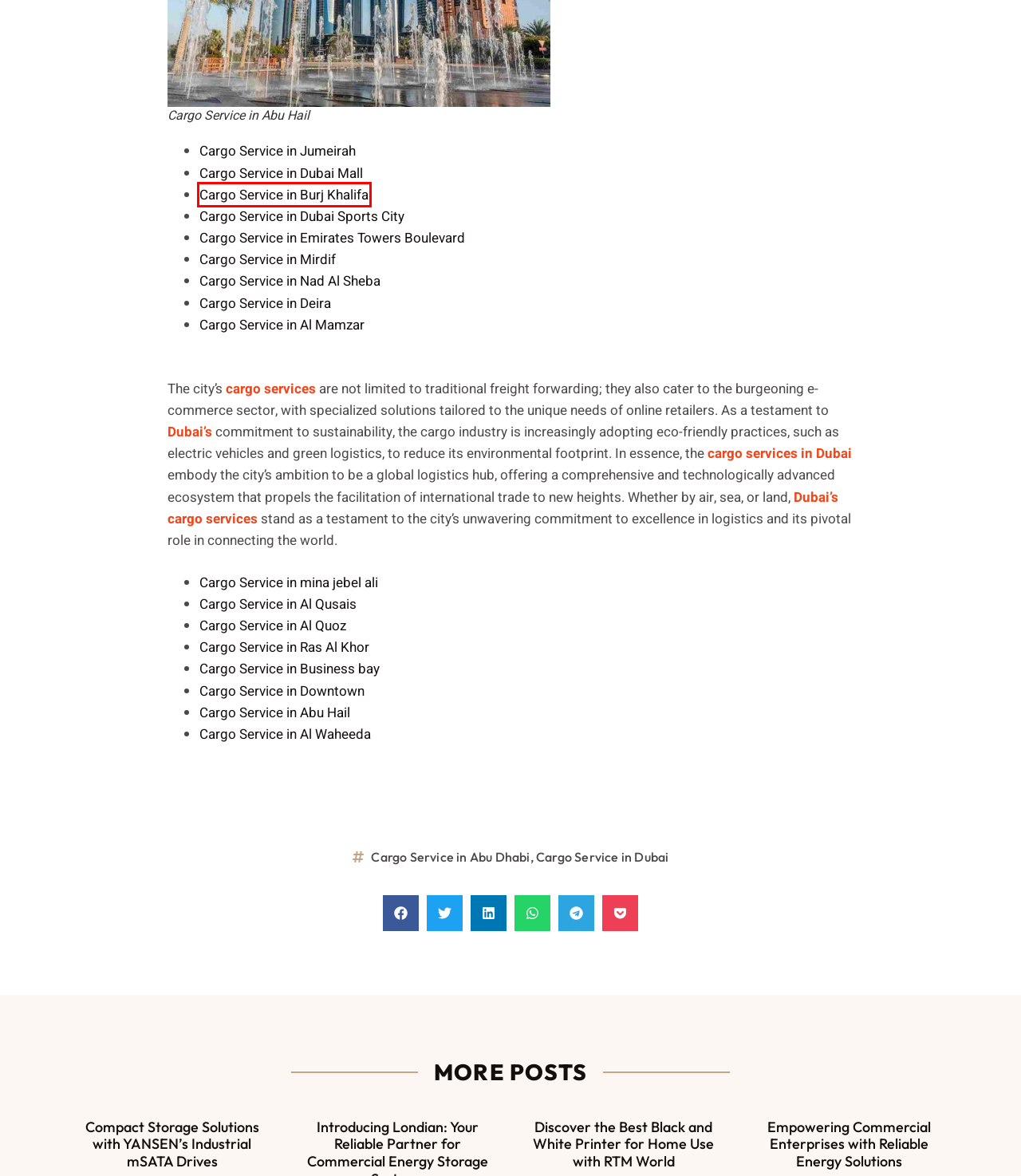A screenshot of a webpage is given, featuring a red bounding box around a UI element. Please choose the webpage description that best aligns with the new webpage after clicking the element in the bounding box. These are the descriptions:
A. No.1 Cargo Service in Mina Jebel Ali | Next Movers
B. No.1 Cargo Service in Downtown | Next Movers
C. No.1 Cargo Service in Dubai Sports City | Next Movers
D. No.1 Cargo Service in Al Quoz | Next Movers
E. No.1 Cargo Service in Ras Al Khor | Next Movers
F. No.1 Cargo Service in Burj Khalifa | Air, sea, and Land Shipping
G. No.1 Cargo Service in Mirdif | Next Movers
H. No.1 Cargo Service in Deira | Next Movers

F